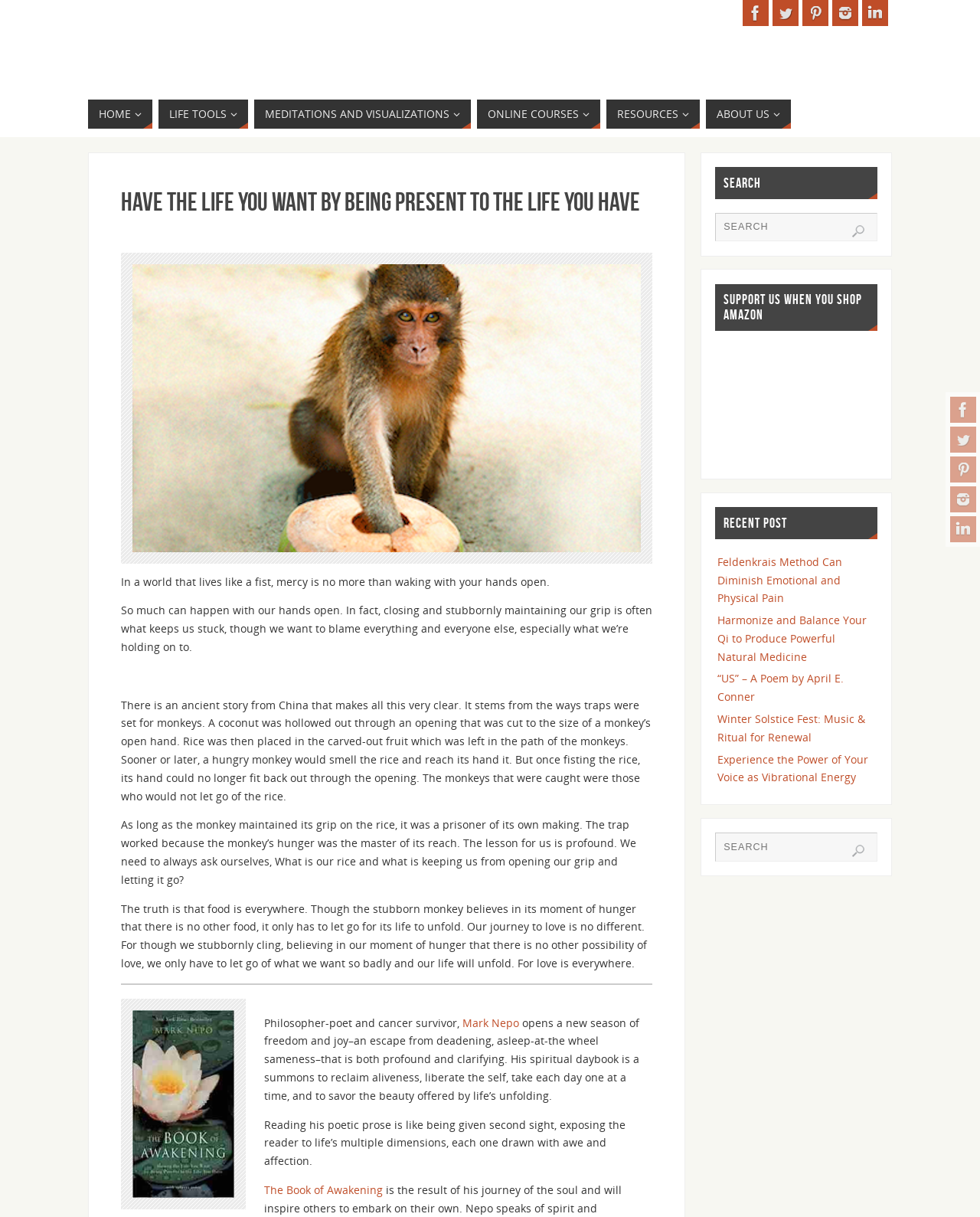Could you specify the bounding box coordinates for the clickable section to complete the following instruction: "Click on Facebook link"?

[0.97, 0.326, 0.996, 0.347]